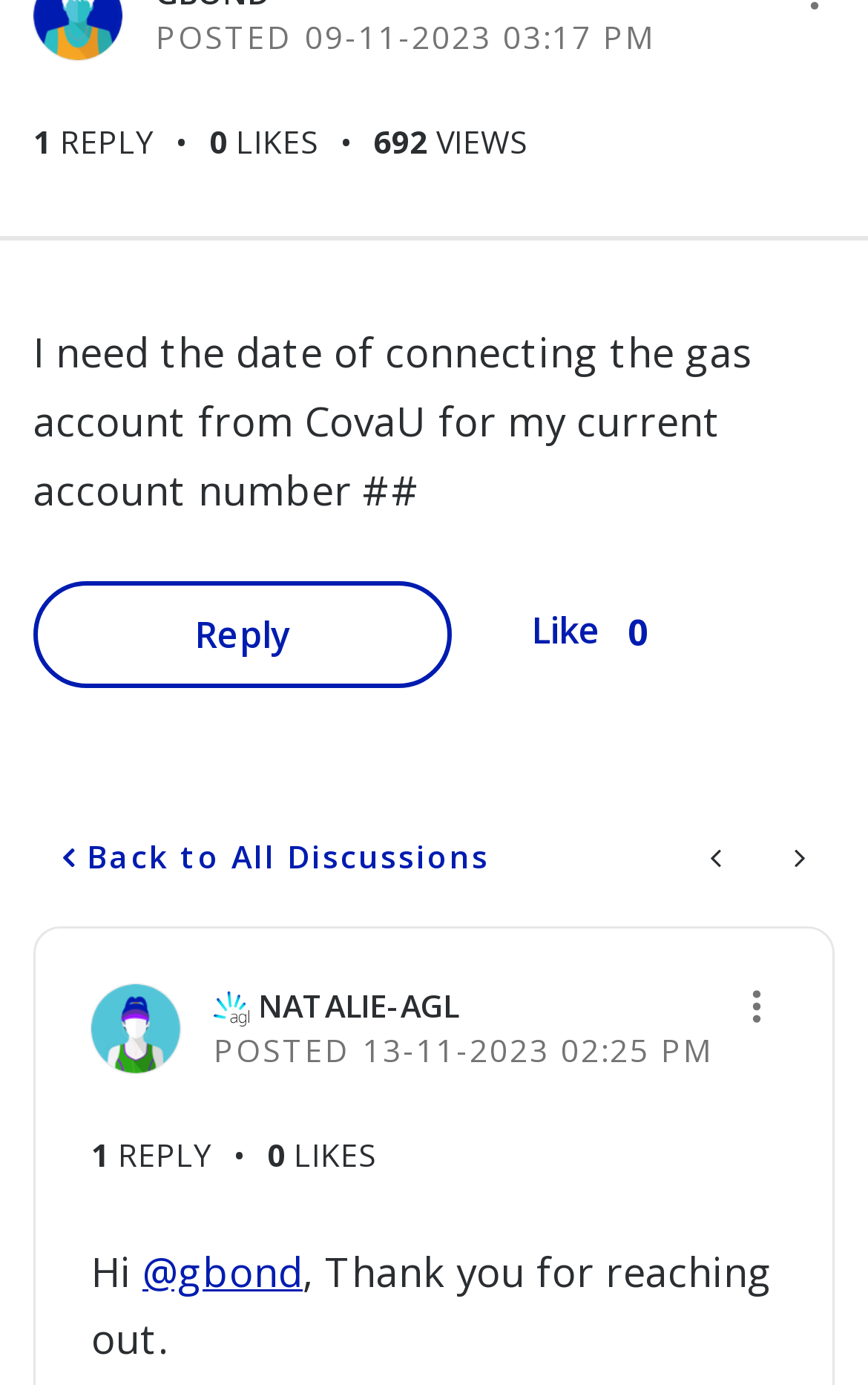Please reply with a single word or brief phrase to the question: 
Who replied to the first post?

Natalie-AGL